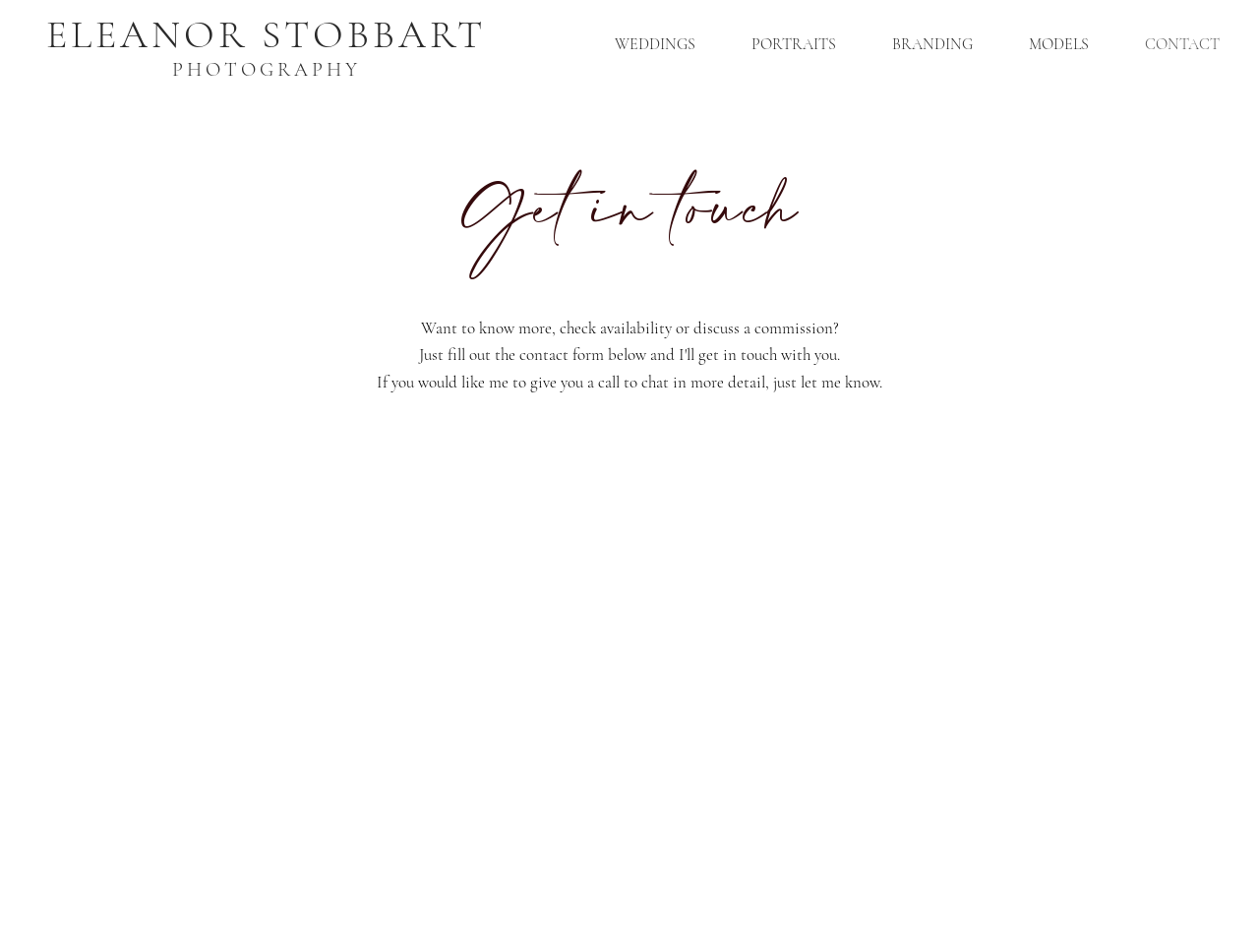Observe the image and answer the following question in detail: What is the photographer's name?

The heading 'ELEANOR STOBBART PHOTOGRAPHY' and the link with the same text suggest that the photographer's name is Eleanor Stobbart.